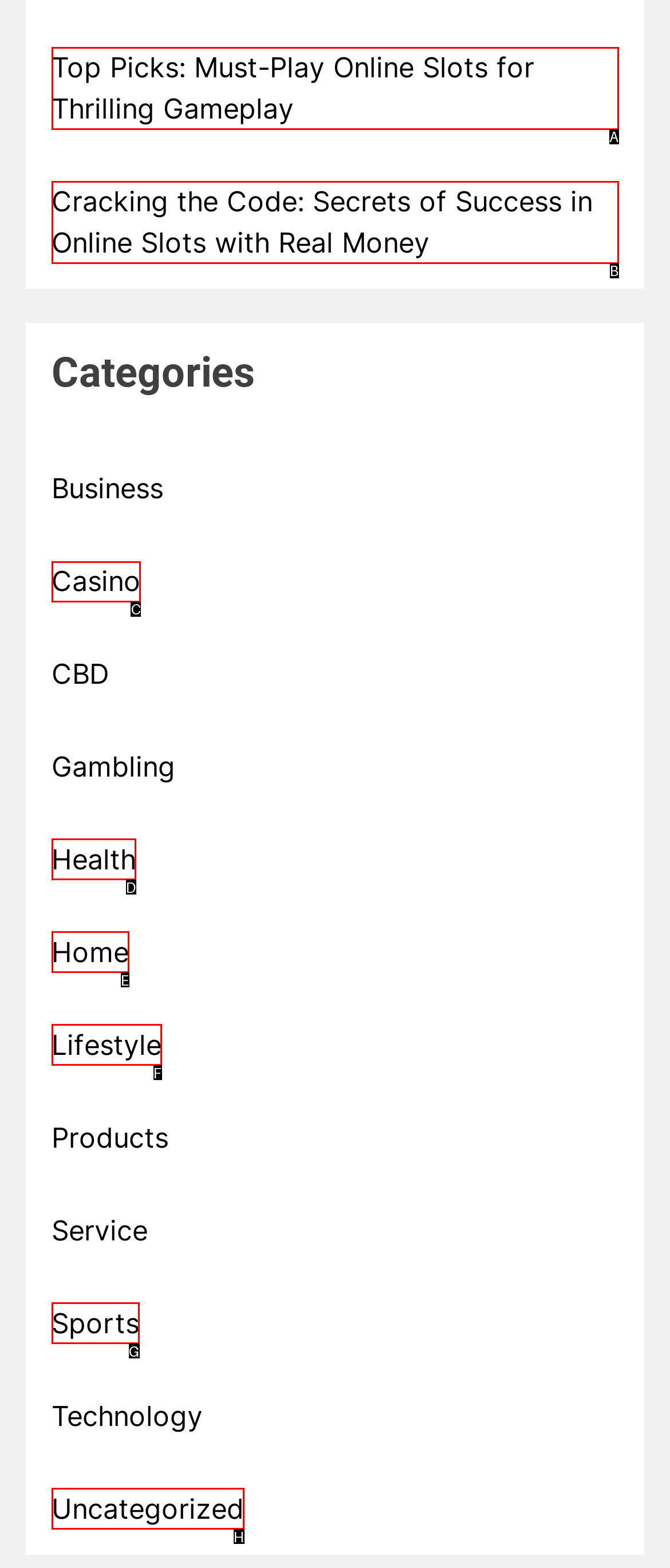Which option should be clicked to execute the following task: Explore Casino category? Respond with the letter of the selected option.

C